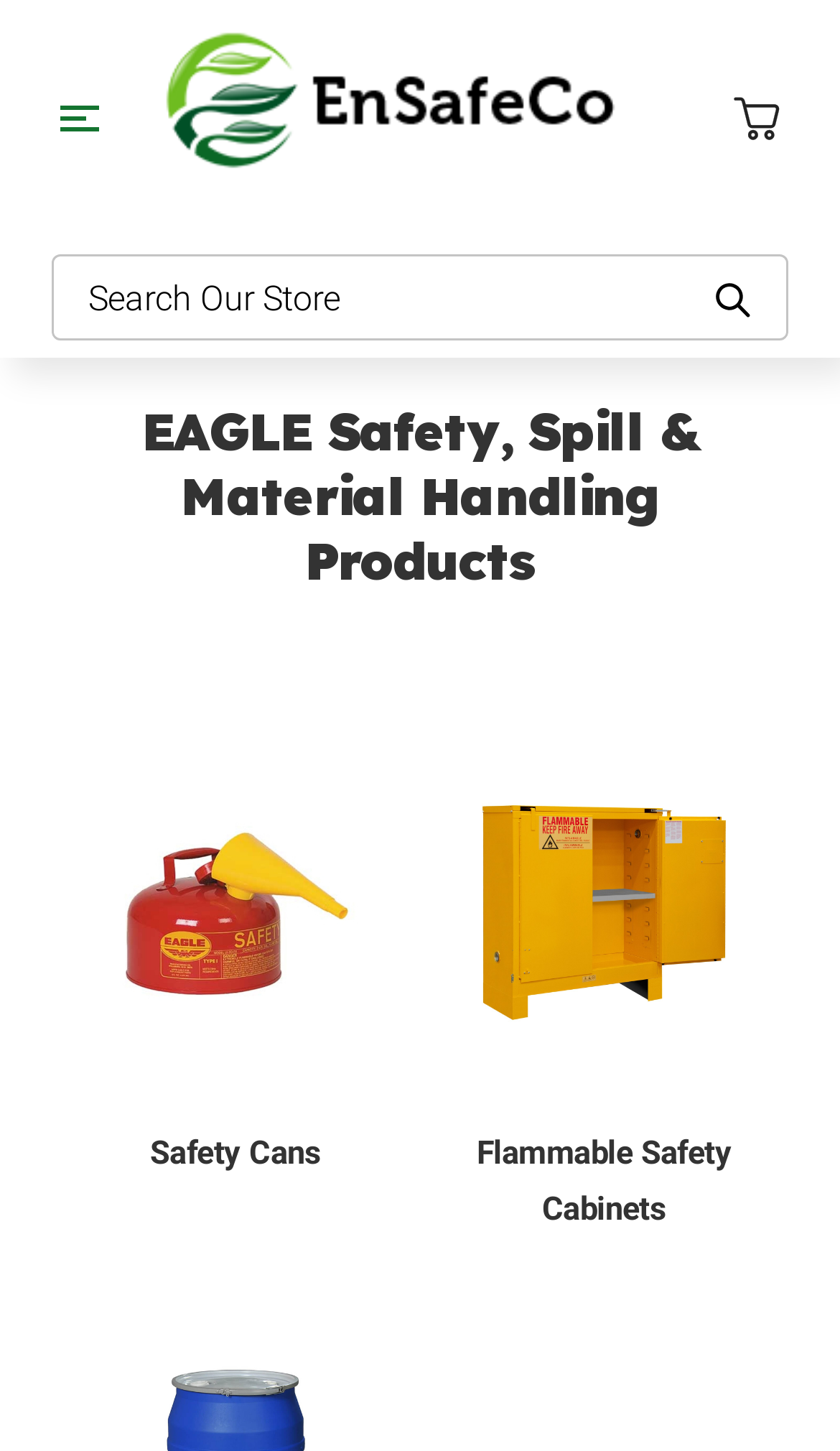Bounding box coordinates are to be given in the format (top-left x, top-left y, bottom-right x, bottom-right y). All values must be floating point numbers between 0 and 1. Provide the bounding box coordinate for the UI element described as: Safety Cans

[0.179, 0.782, 0.382, 0.808]